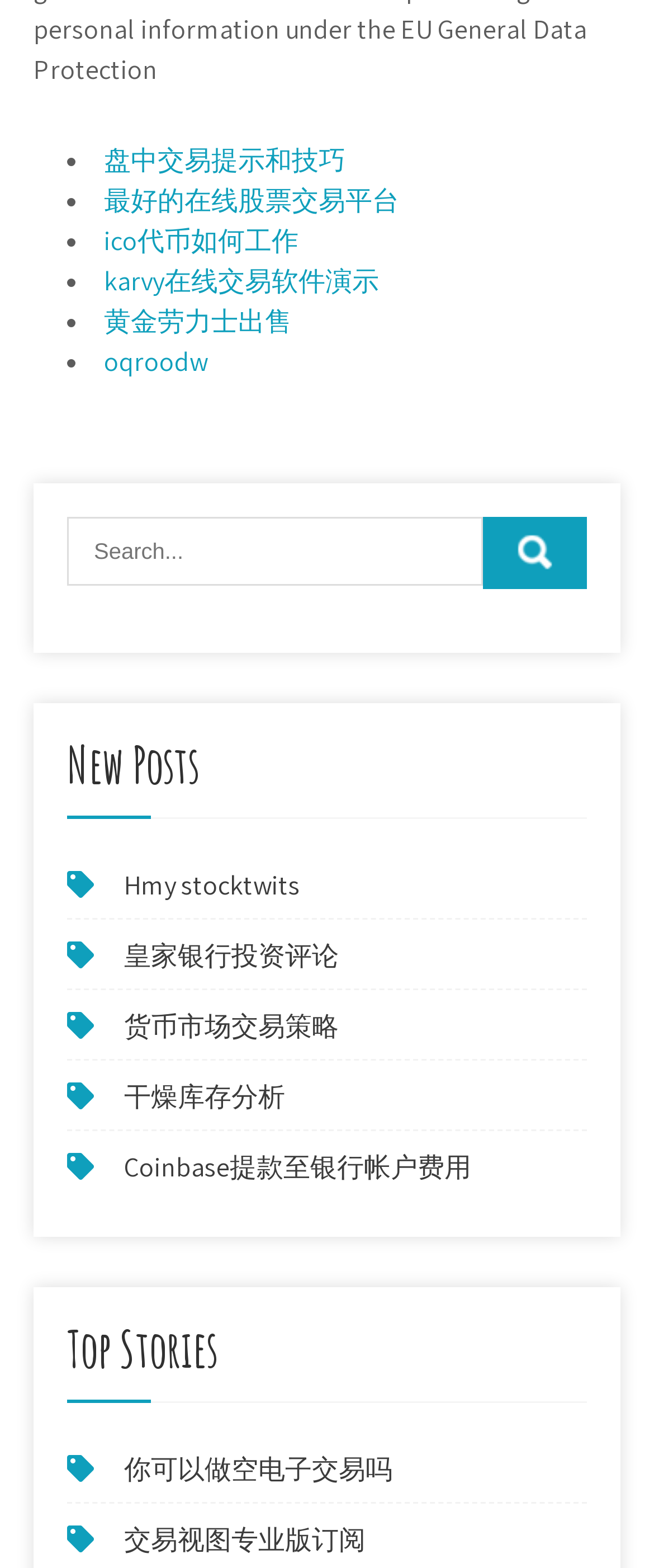Please find the bounding box coordinates of the element that needs to be clicked to perform the following instruction: "Search for something". The bounding box coordinates should be four float numbers between 0 and 1, represented as [left, top, right, bottom].

[0.103, 0.33, 0.897, 0.374]